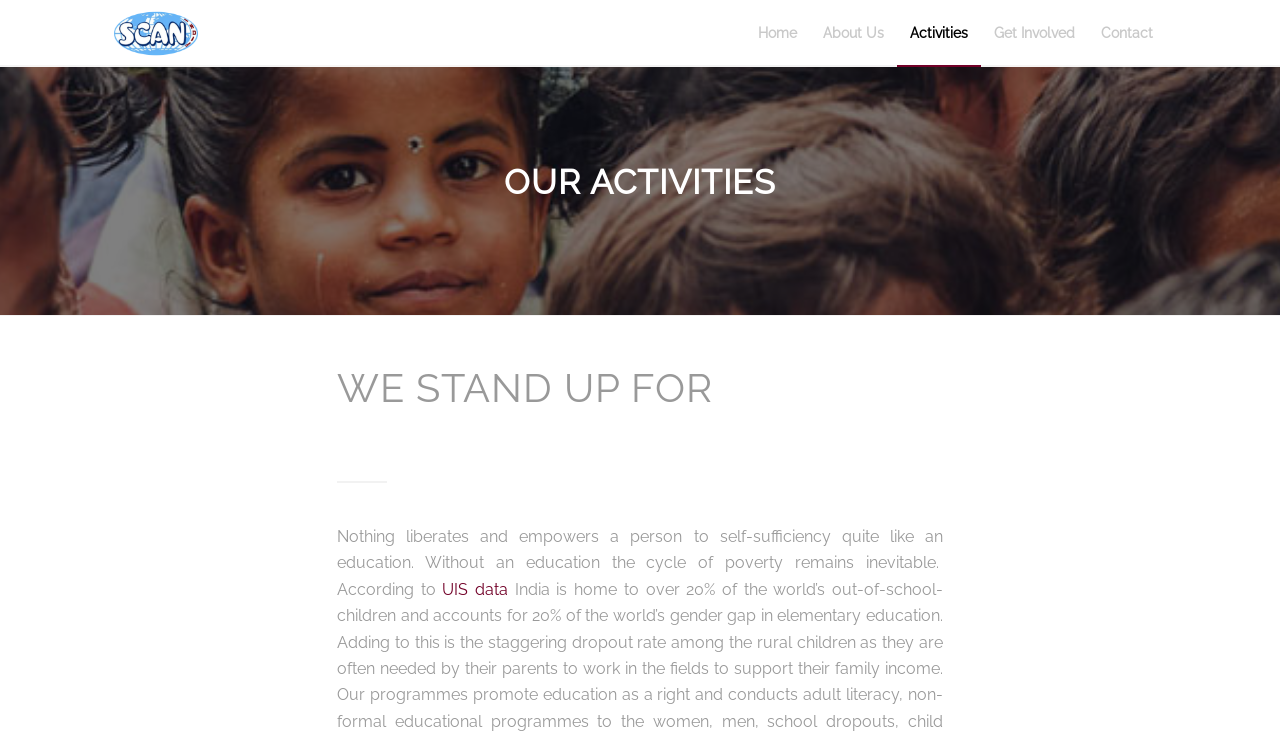Provide a thorough description of the webpage you see.

The webpage is about SCAN INDIA's activities, with a prominent logo and title "SCAN INDIA" at the top left corner. Below the logo, there is a navigation menu with five links: "Home", "About Us", "Activities", "Get Involved", and "Contact", arranged horizontally from left to right.

The main content area is divided into two sections. The top section has a heading "OUR ACTIVITIES" and takes up about a quarter of the page. The second section starts with a heading "WE STAND UP FOR WATER AND SANITATION" and is located below the navigation menu. This section contains a paragraph of text discussing the importance of education in breaking the cycle of poverty, citing UIS data. There is a link to "UIS data" within the paragraph.

There are no images on the page apart from the SCAN INDIA logo. The overall layout is organized, with clear headings and concise text.